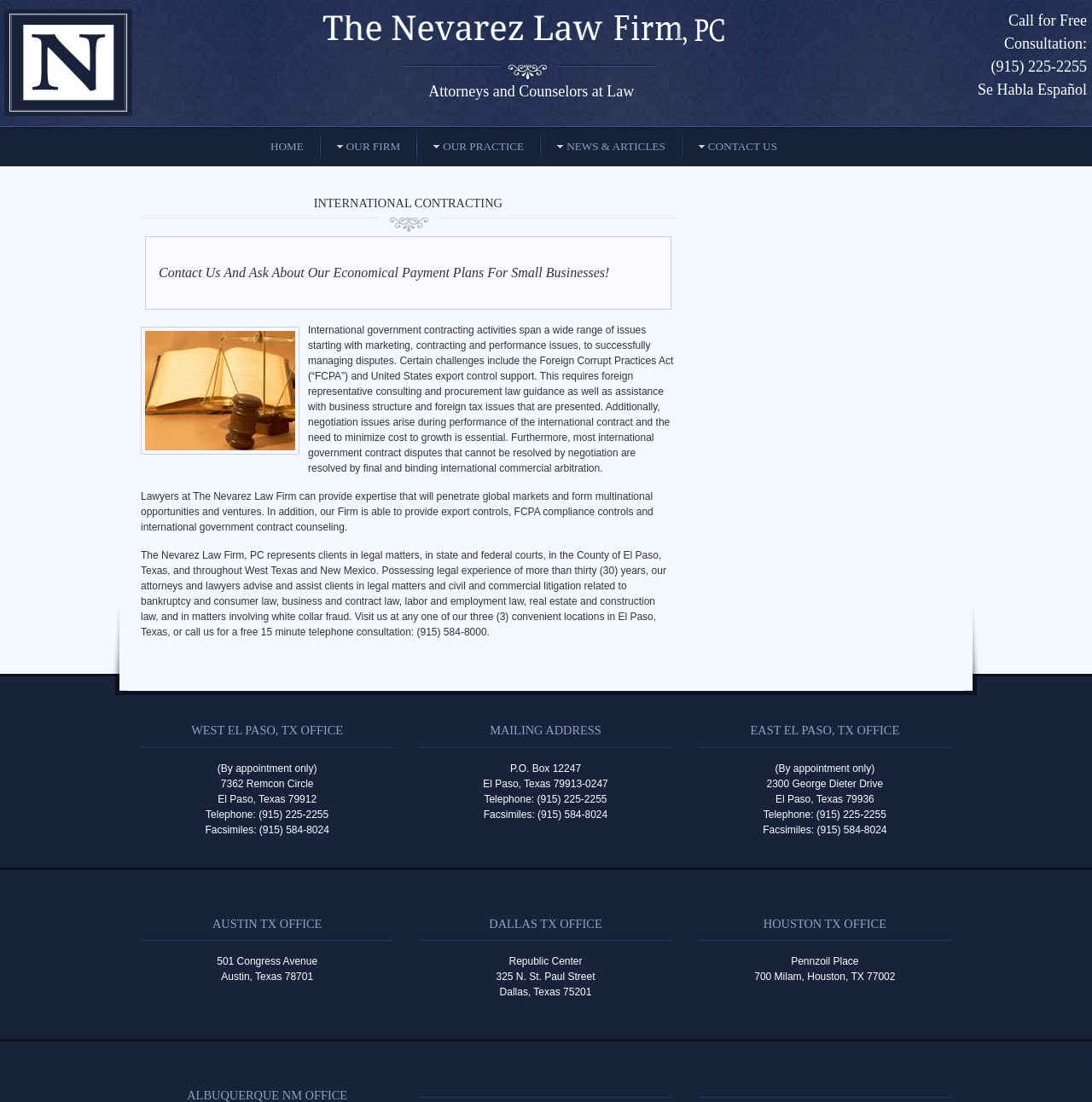What is the name of the law firm?
Based on the content of the image, thoroughly explain and answer the question.

I found the name of the law firm by looking at the top of the webpage, where it says 'International Commercial Contracting Law - Nevarez Law Firm, PC'.